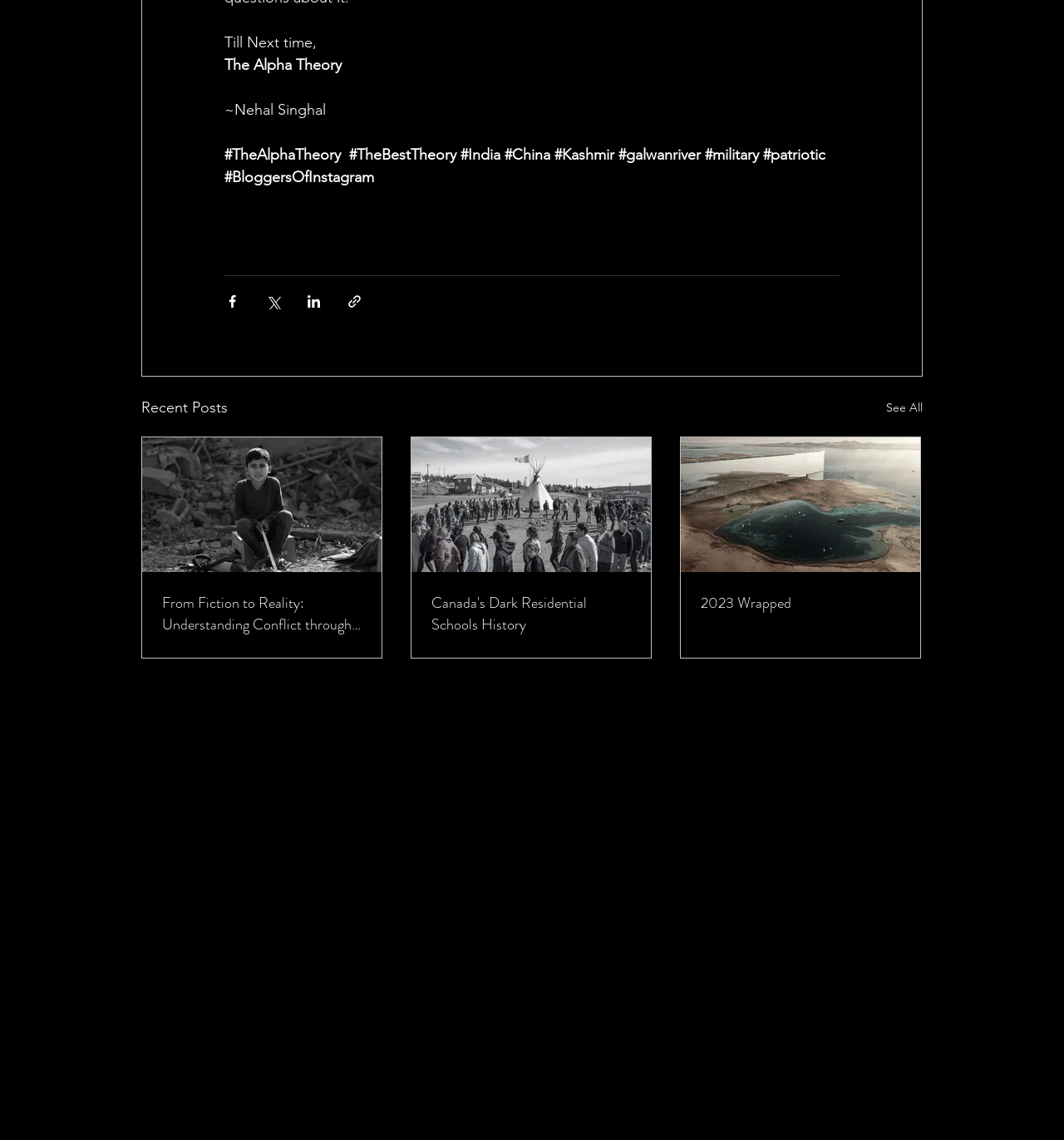Bounding box coordinates are given in the format (top-left x, top-left y, bottom-right x, bottom-right y). All values should be floating point numbers between 0 and 1. Provide the bounding box coordinate for the UI element described as: parent_node: 2023 Wrapped

[0.64, 0.384, 0.865, 0.502]